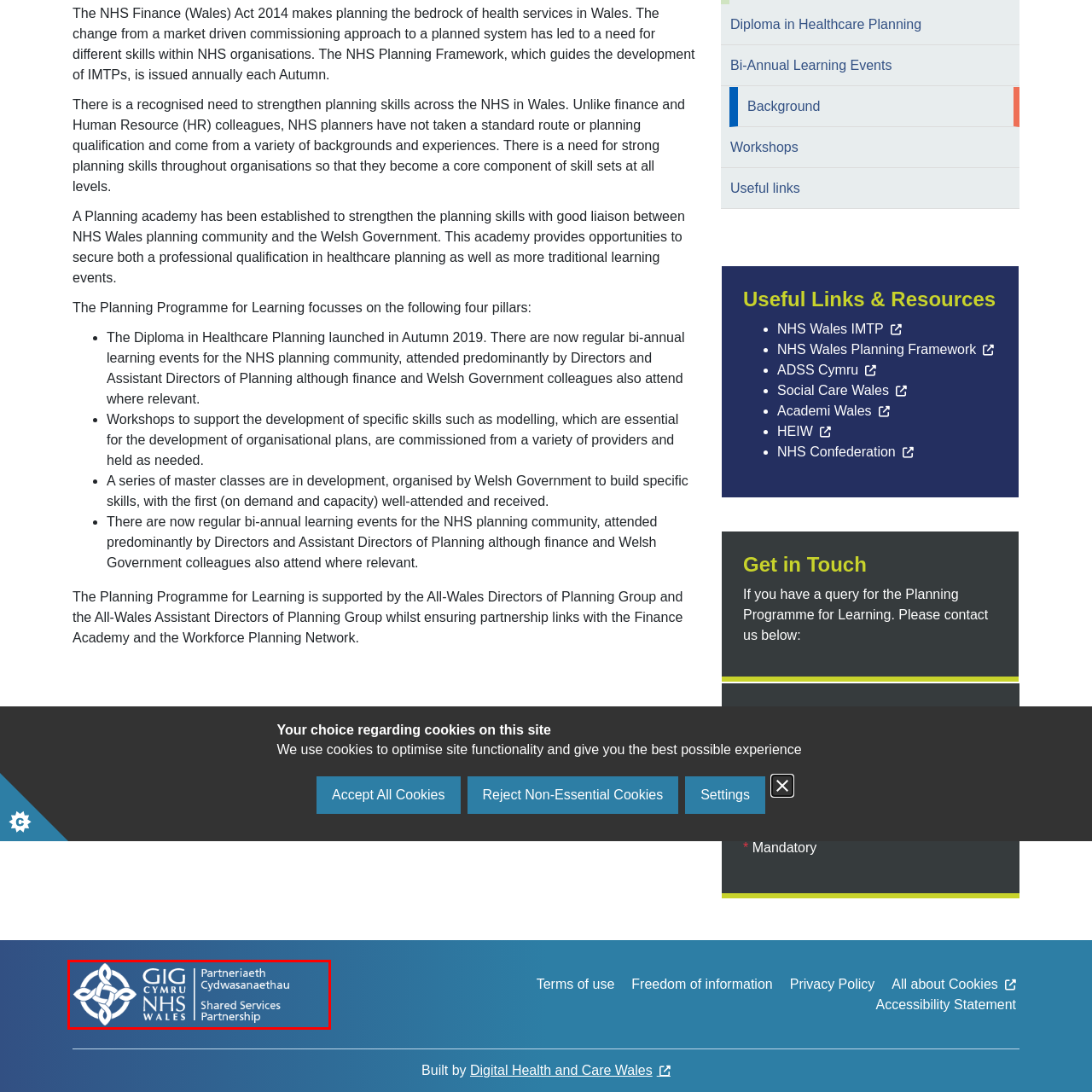Carefully scrutinize the image within the red border and generate a detailed answer to the following query, basing your response on the visual content:
What does the Welsh phrase 'Partneriaeth Cydwasanaethau' translate to?

The Welsh phrase 'Partneriaeth Cydwasanaethau' is incorporated into the logo, and it translates to 'Partnership Services', emphasizing the organization's focus on collaborative efforts in healthcare service delivery in Wales.